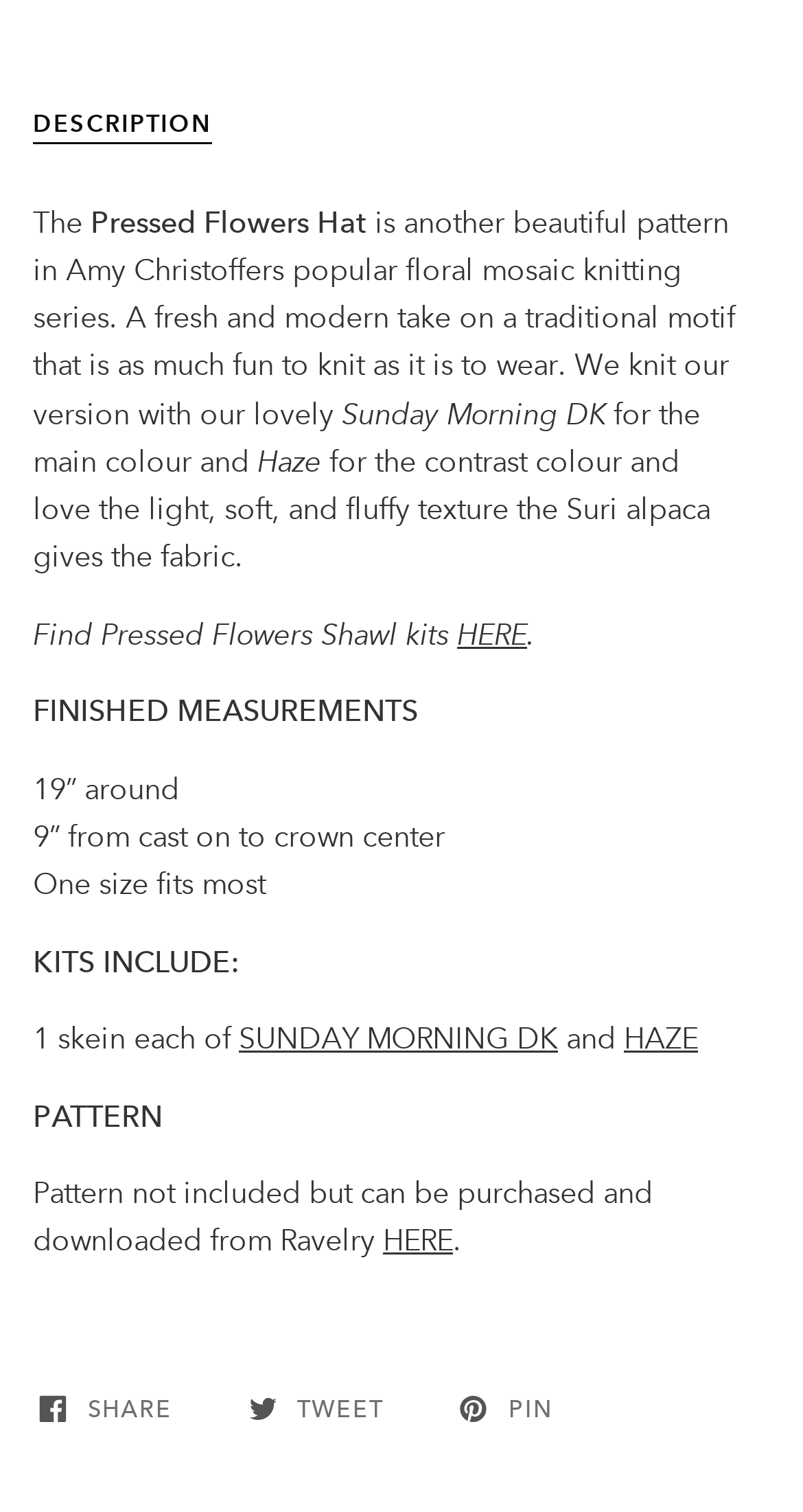Find the bounding box coordinates of the element to click in order to complete this instruction: "Click on 'HERE' to find Pressed Flowers Shawl kits". The bounding box coordinates must be four float numbers between 0 and 1, denoted as [left, top, right, bottom].

[0.569, 0.407, 0.656, 0.431]